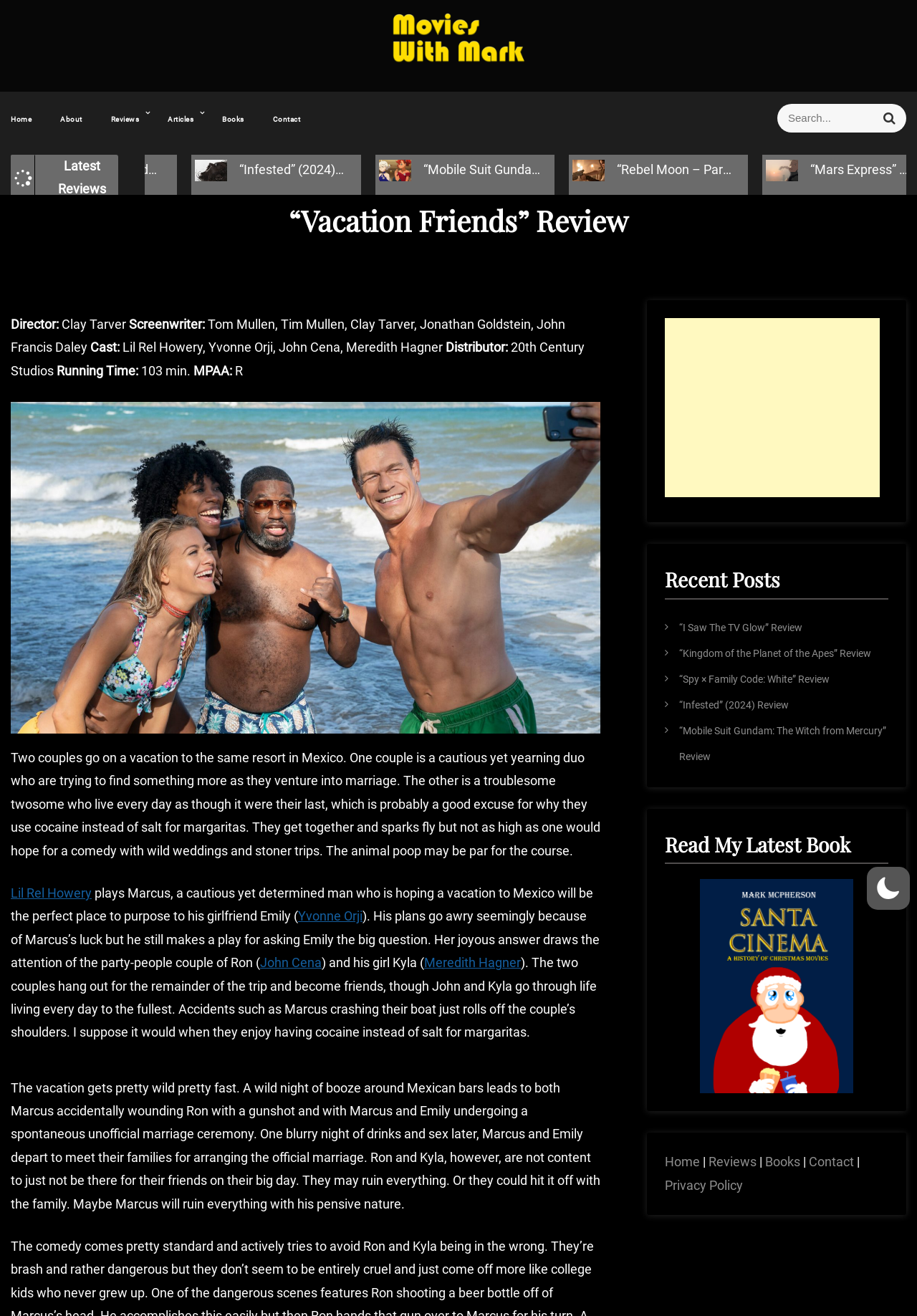Articulate a complete and detailed caption of the webpage elements.

This webpage is a movie review website, specifically showcasing a review of the movie "Vacation Friends". At the top of the page, there is a header section with a logo and a navigation menu that includes links to "Home", "About", "Reviews", "Articles", "Books", and "Contact". Below the header, there is a search bar with a search button.

The main content of the page is divided into two sections. On the left side, there is a list of recent reviews, including links to reviews of movies such as "Mobile Suit Gundam: The Witch from Mercury", "Rebel Moon – Part Two: The Scargiver", and "Mars Express". Each review is accompanied by a small image.

On the right side, there is a detailed review of the movie "Vacation Friends", which includes a heading, a brief summary, and a longer review text. The review text is divided into paragraphs and includes links to the actors' names, such as Lil Rel Howery and Yvonne Orji. There are also some images scattered throughout the review.

At the bottom of the page, there is a section with a heading "Recent Posts" that lists links to other movie reviews. Below that, there is a section promoting the author's latest book, with a link to purchase it. The page ends with a footer section that includes links to the website's privacy policy and other pages.

Throughout the page, there are several images, including a logo, a search icon, and images accompanying the movie reviews. The overall layout is clean and easy to navigate, with clear headings and concise text.